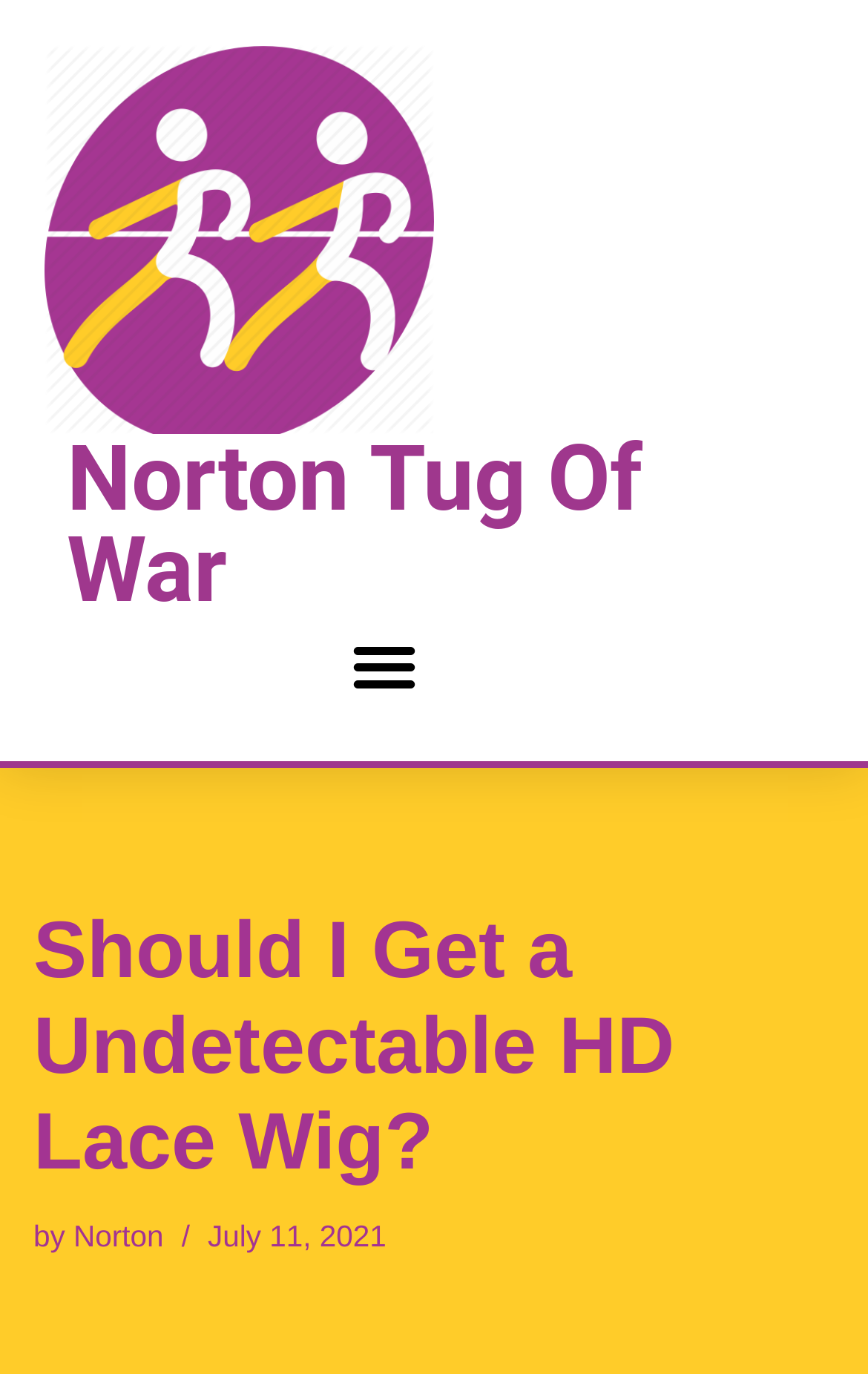What is the name of the business?
Answer the question with a detailed and thorough explanation.

I found the answer by looking at the heading element 'Norton Tug Of War' which is a child of the root element, indicating that it is the name of the business or website.